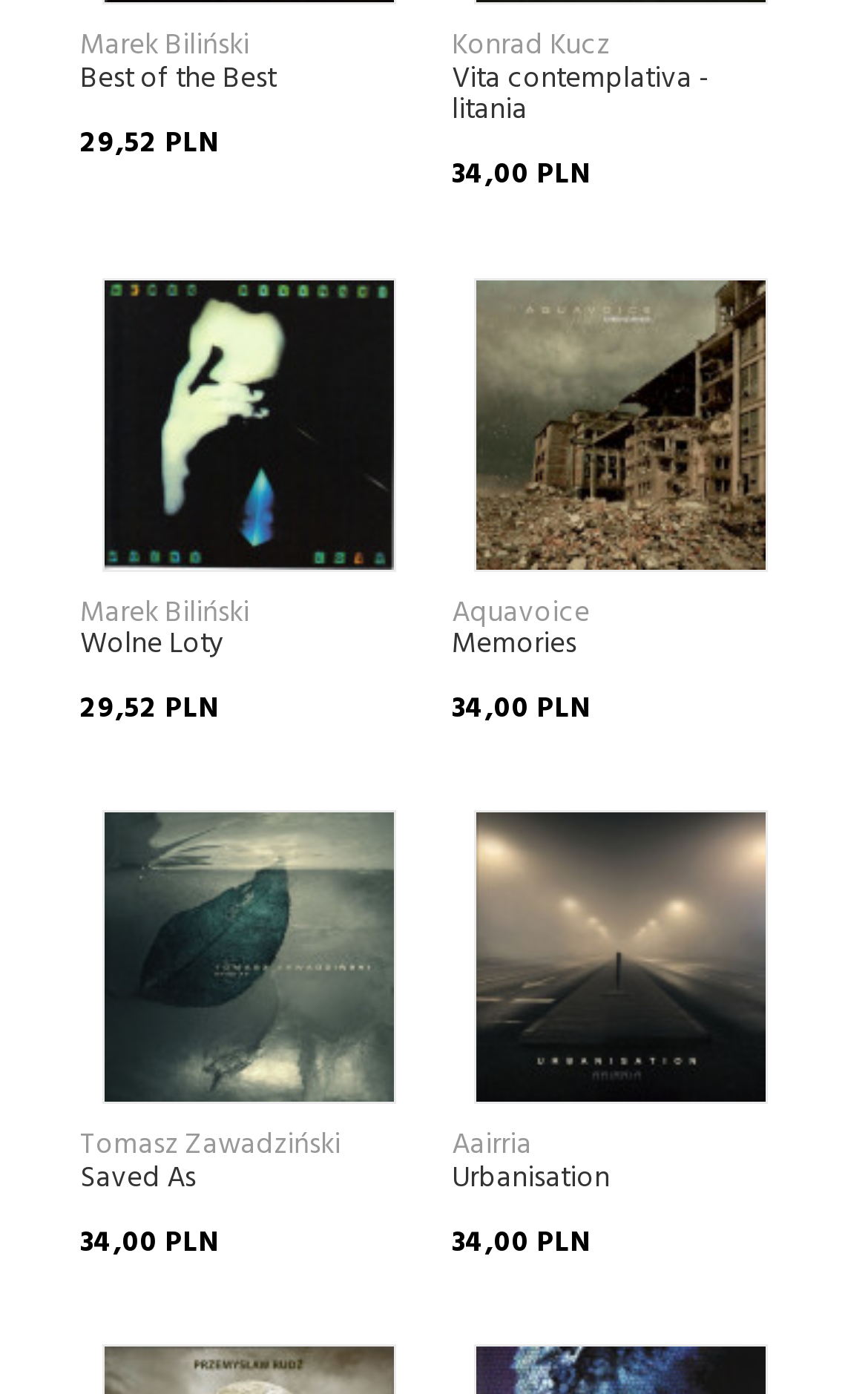Highlight the bounding box coordinates of the region I should click on to meet the following instruction: "Learn more about Urbanisation by Aairria".

[0.521, 0.831, 0.908, 0.854]